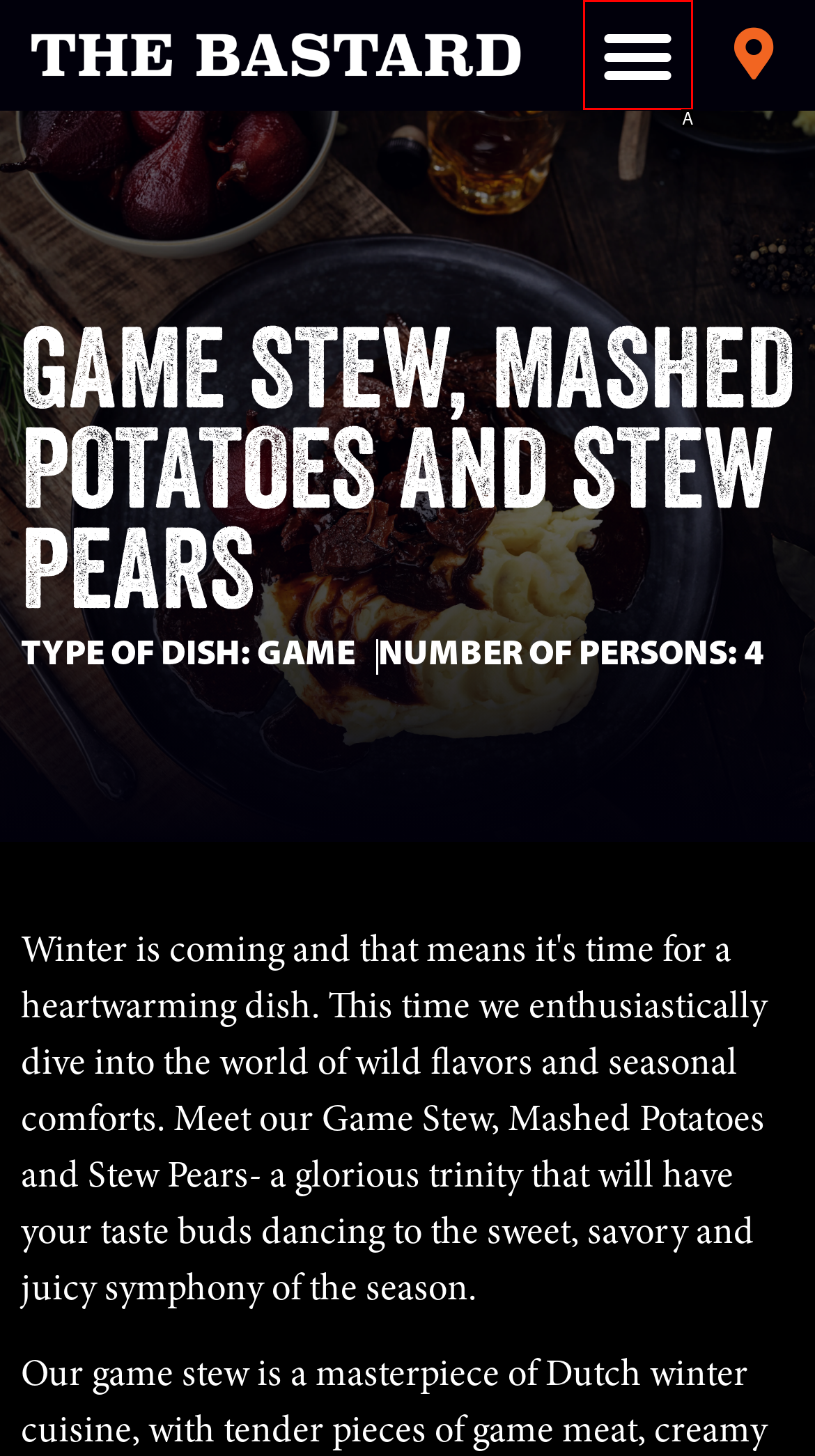Point out the option that best suits the description: Menu
Indicate your answer with the letter of the selected choice.

A